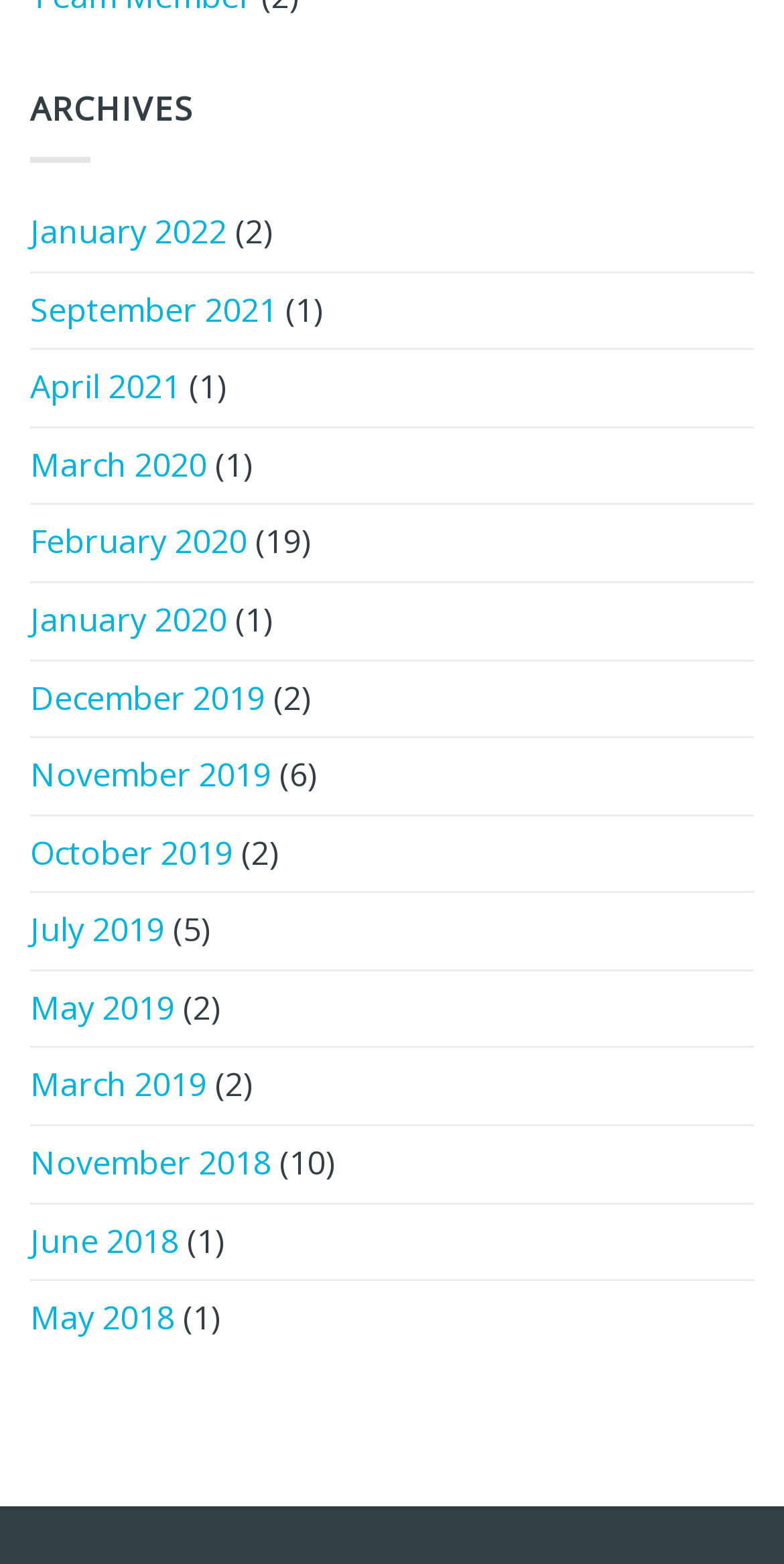Use the details in the image to answer the question thoroughly: 
What is the earliest month with posts?

The link 'May 2018' is the earliest month with posts, as it appears at the bottom of the list of links.